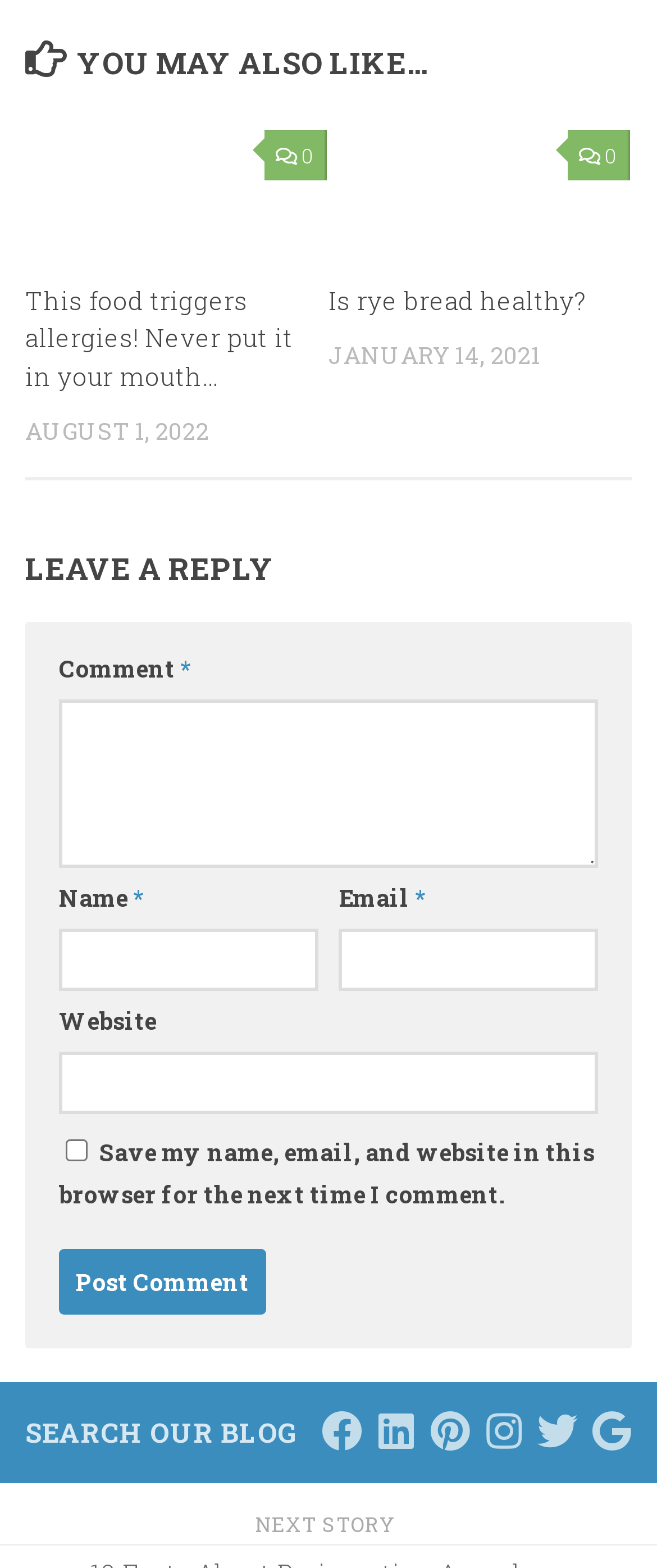Refer to the image and provide an in-depth answer to the question: 
How many social media platforms are available to follow?

The social media platforms available to follow are Facebook, Linkedin, Pinterest, Instagram, Twitter, and Google News, which are represented by links at the bottom of the webpage.